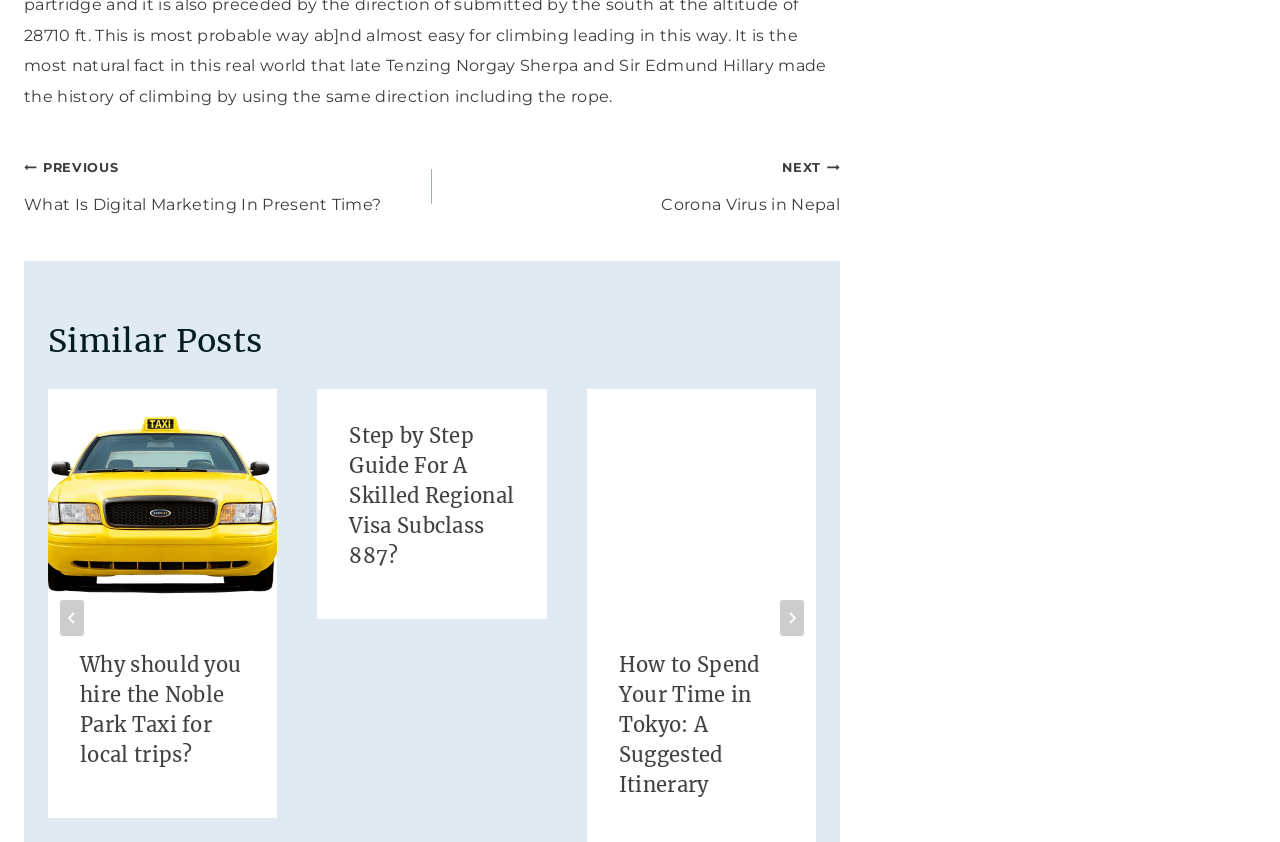What is the title of the previous post?
Using the visual information, reply with a single word or short phrase.

What Is Digital Marketing In Present Time?